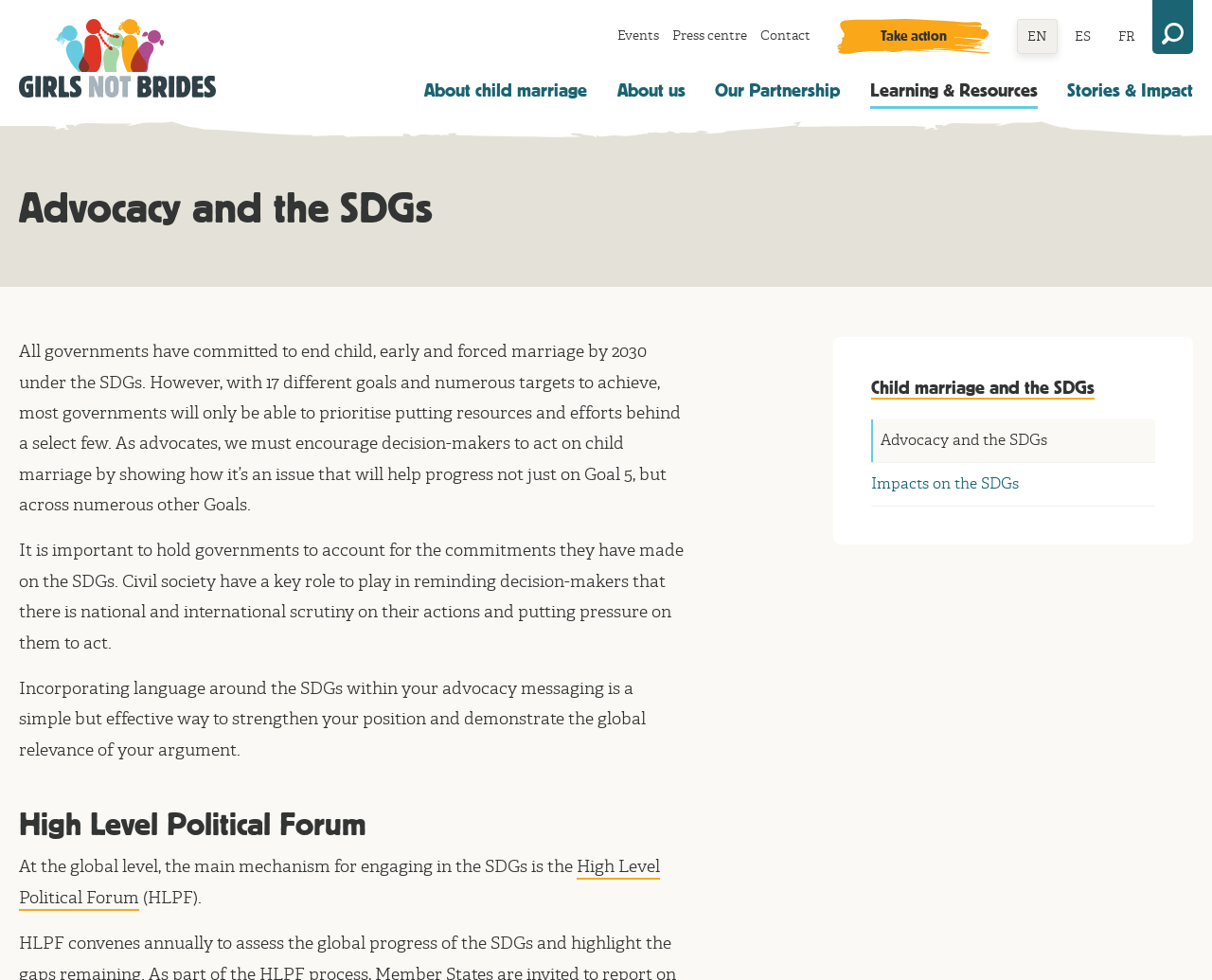What is the name of the global mechanism for engaging in the SDGs?
Provide a detailed and well-explained answer to the question.

The webpage mentions that at the global level, the main mechanism for engaging in the SDGs is the High Level Political Forum (HLPF), which is a key platform for discussing and implementing the SDGs.